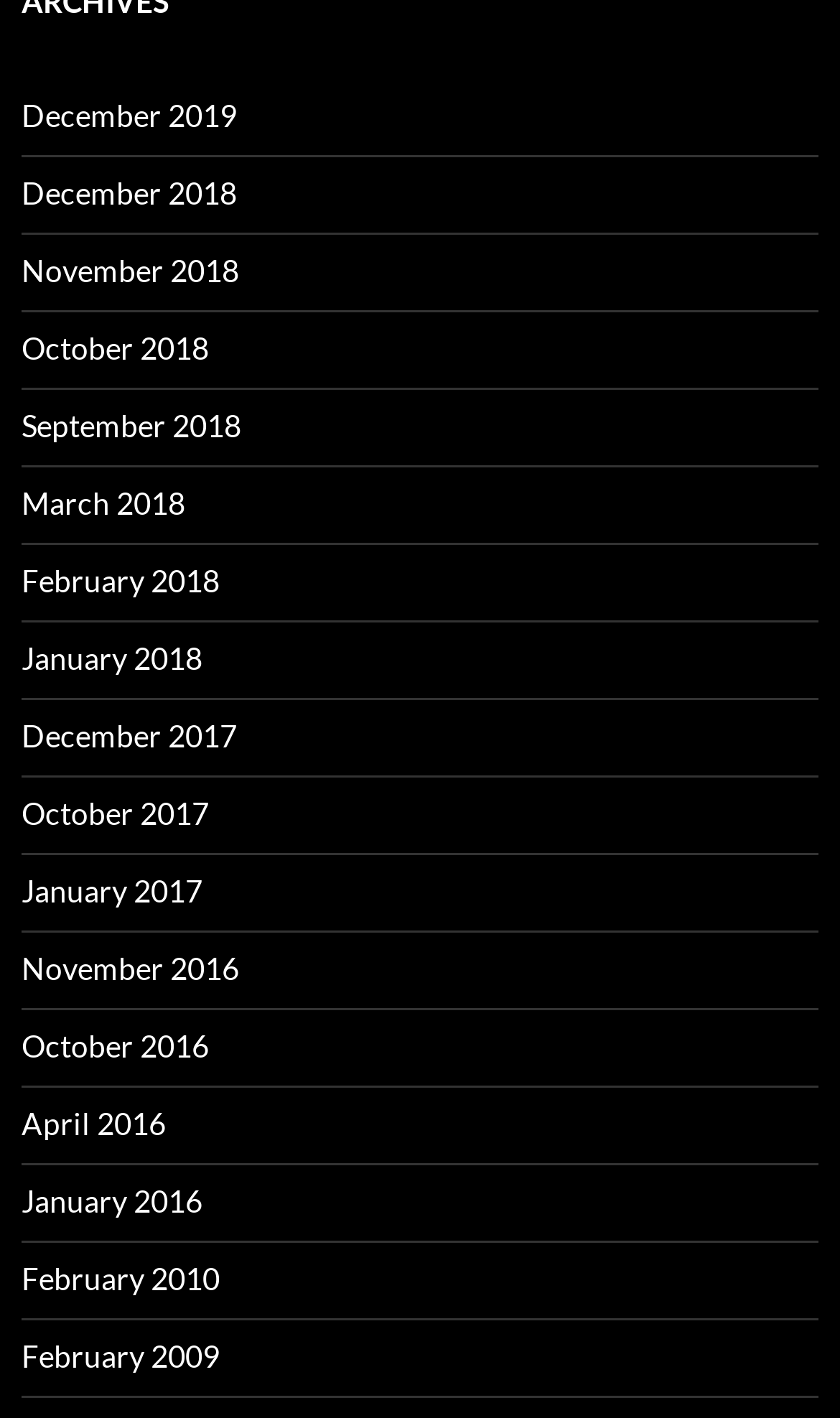Respond to the question below with a single word or phrase:
How many links are available for the year 2018?

5